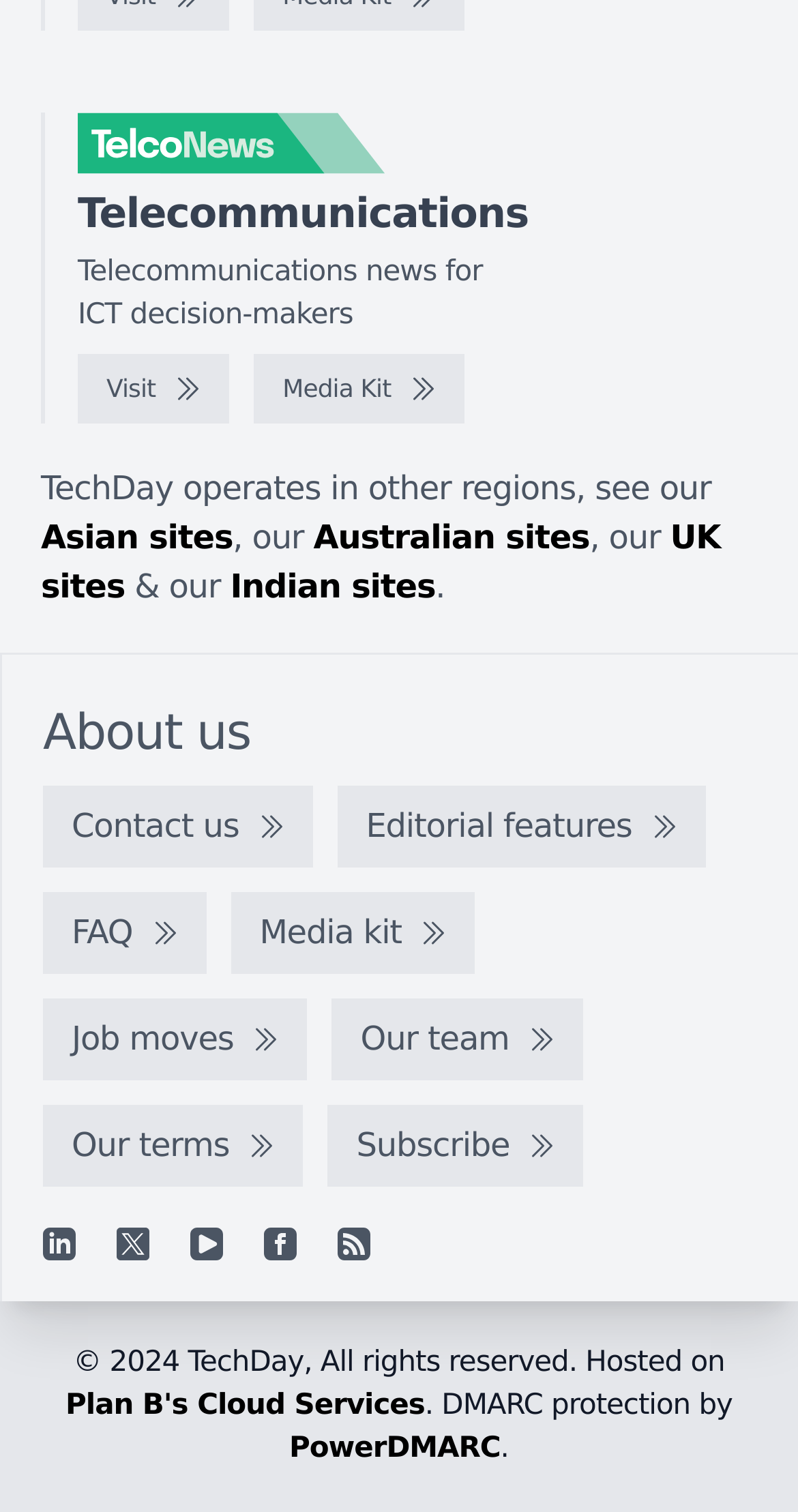Please find the bounding box coordinates of the element that needs to be clicked to perform the following instruction: "View the FAQ". The bounding box coordinates should be four float numbers between 0 and 1, represented as [left, top, right, bottom].

[0.054, 0.591, 0.258, 0.645]